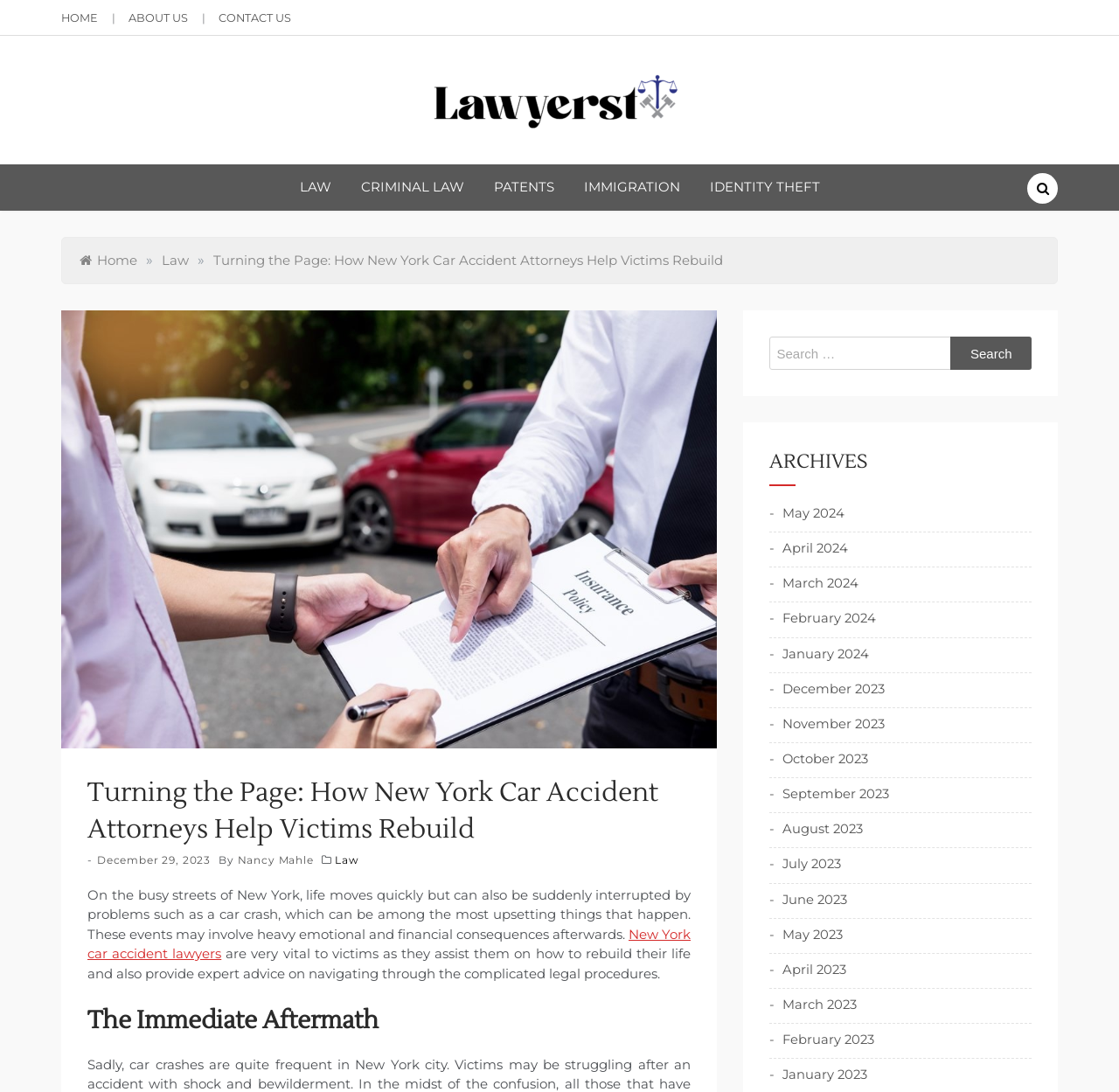Find the bounding box coordinates of the area to click in order to follow the instruction: "Read the Law Blog".

[0.27, 0.129, 0.323, 0.144]